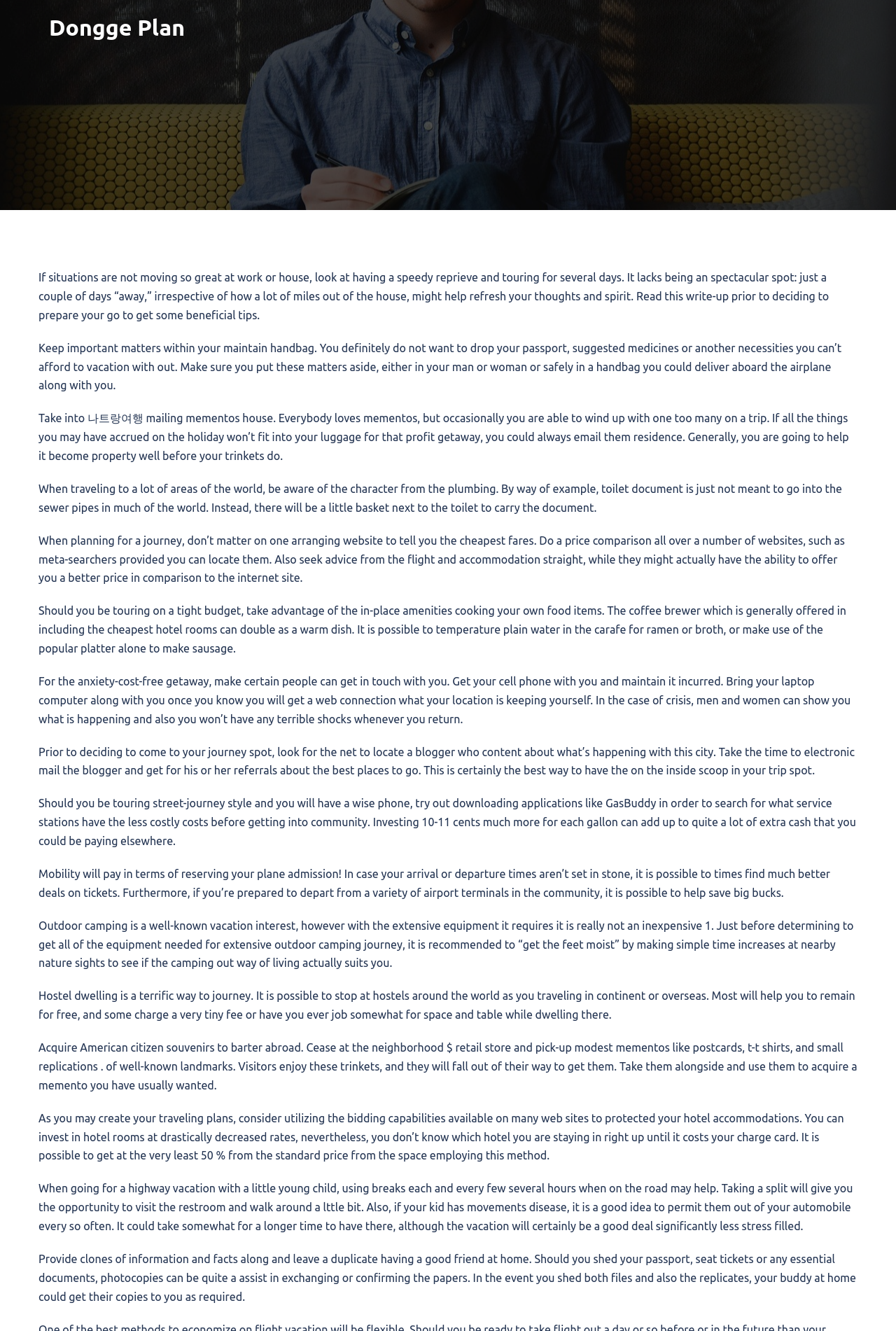What should you do with important matters?
Please use the visual content to give a single word or phrase answer.

Keep them in your handbag